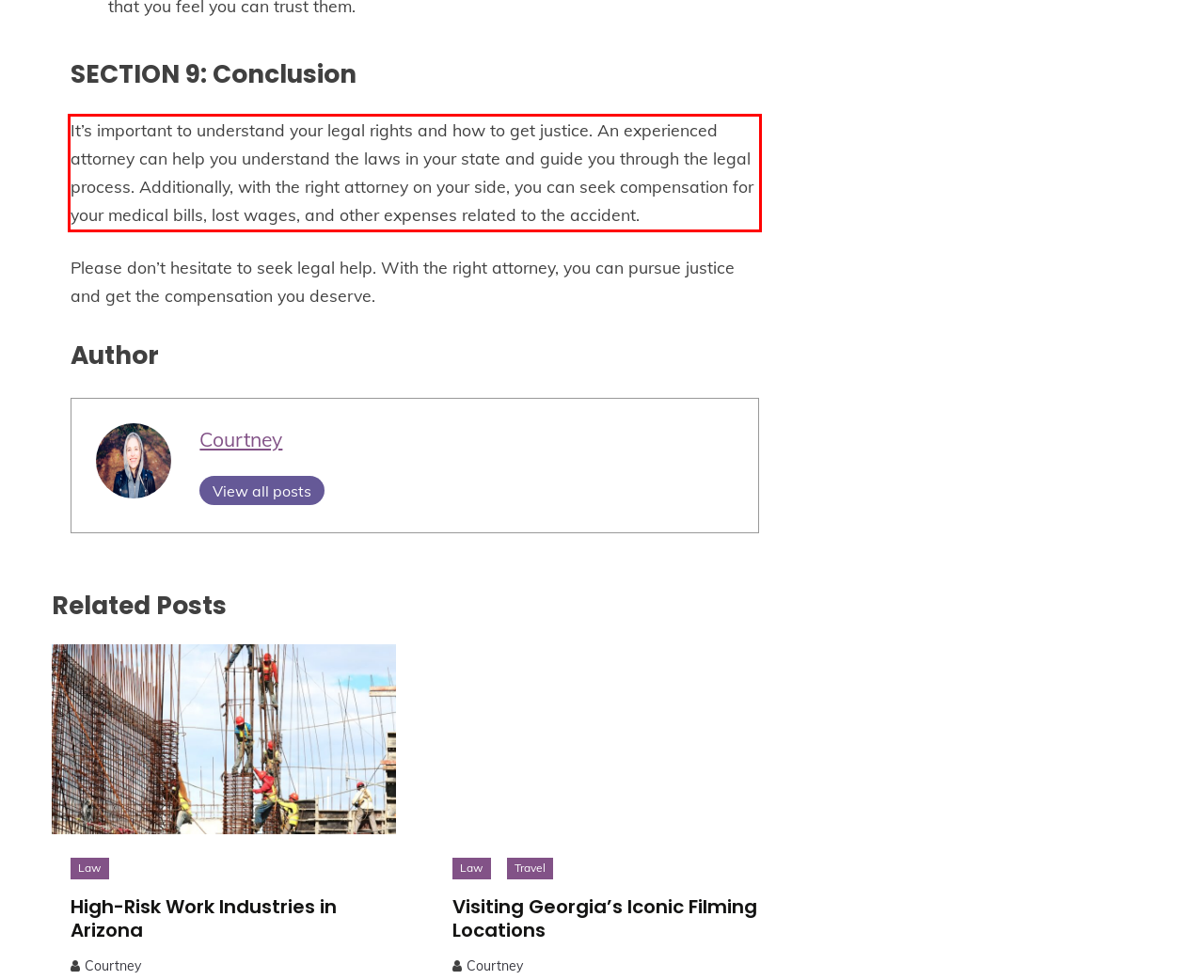Look at the screenshot of the webpage, locate the red rectangle bounding box, and generate the text content that it contains.

It’s important to understand your legal rights and how to get justice. An experienced attorney can help you understand the laws in your state and guide you through the legal process. Additionally, with the right attorney on your side, you can seek compensation for your medical bills, lost wages, and other expenses related to the accident.